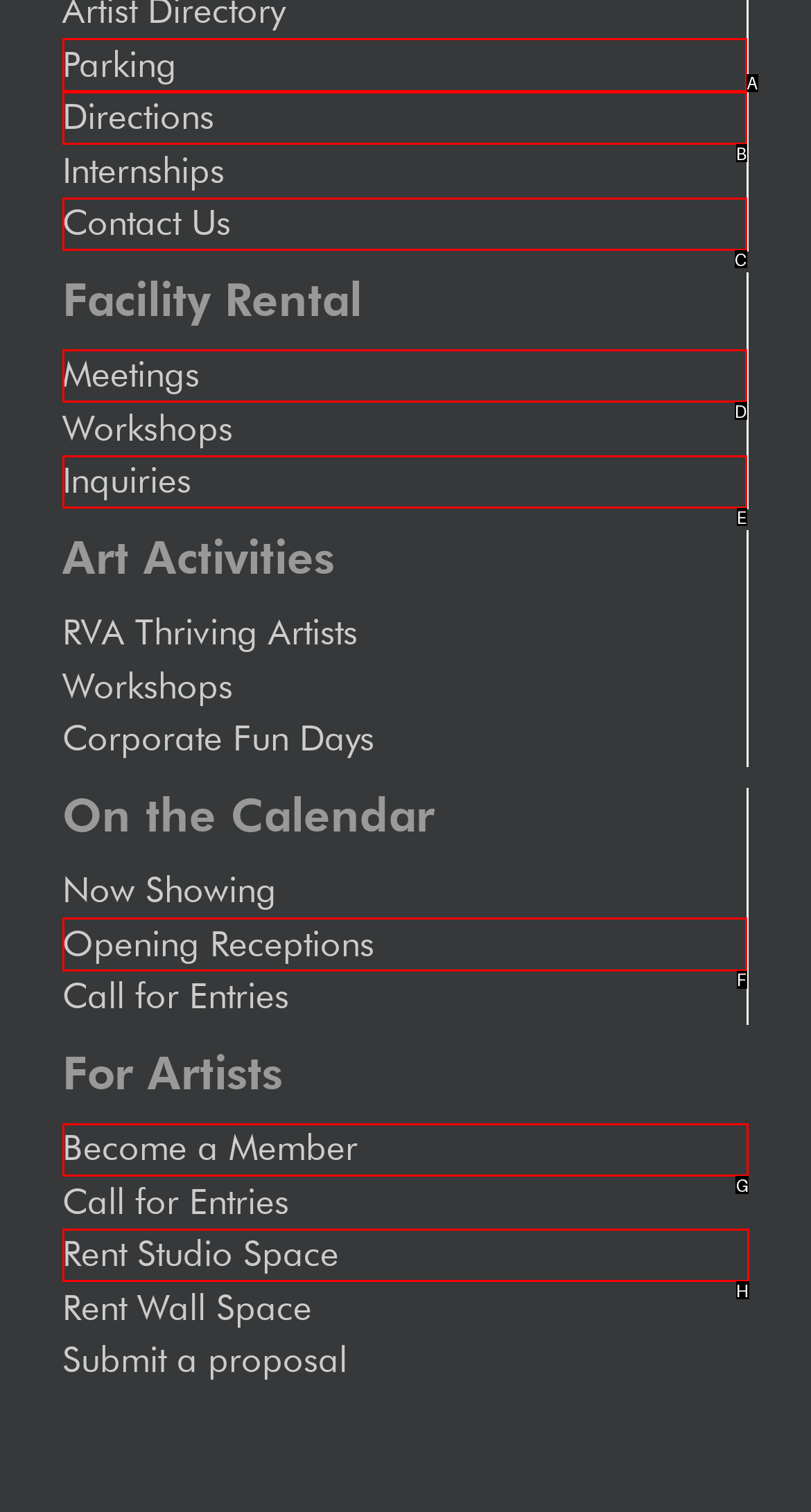To achieve the task: Become a Member, which HTML element do you need to click?
Respond with the letter of the correct option from the given choices.

G